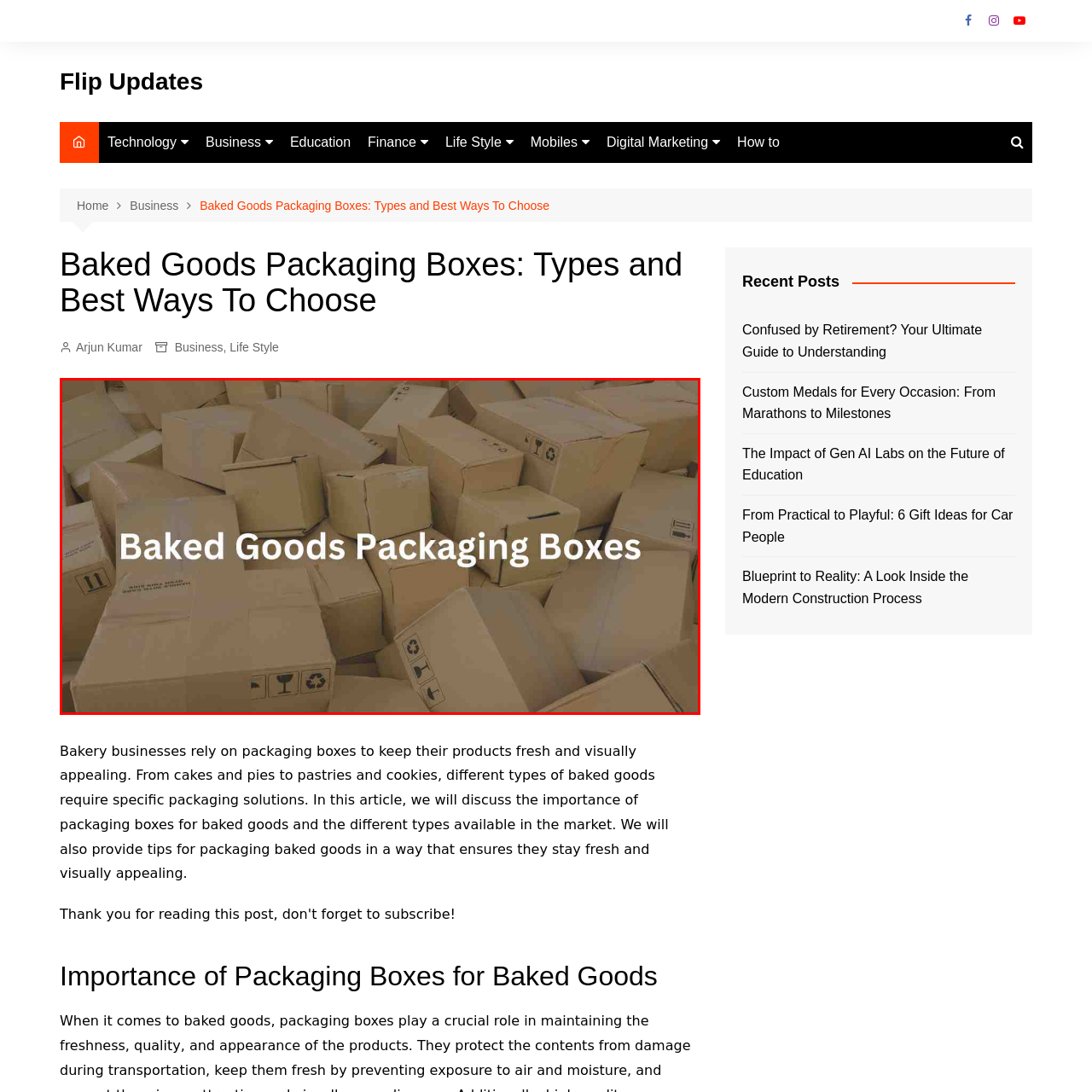View the element within the red boundary, What is the purpose of the packaging? 
Deliver your response in one word or phrase.

Maintain quality and appeal